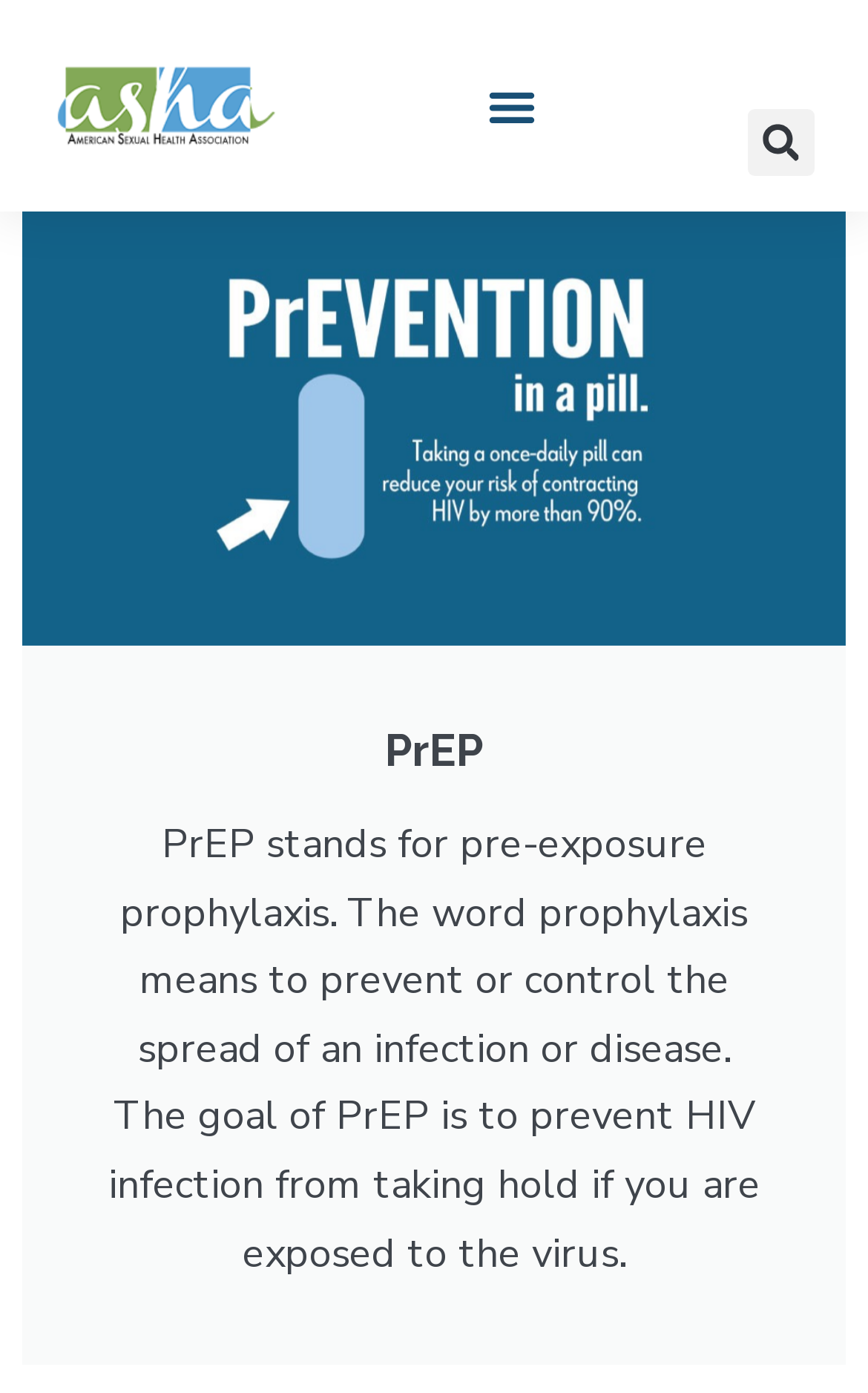What is the image above the heading?
Respond to the question with a well-detailed and thorough answer.

The image element with the text 'PrEP' has a bounding box with coordinates [0.026, 0.144, 0.974, 0.464], which indicates that it is located above the heading element with the text 'PrEP'.